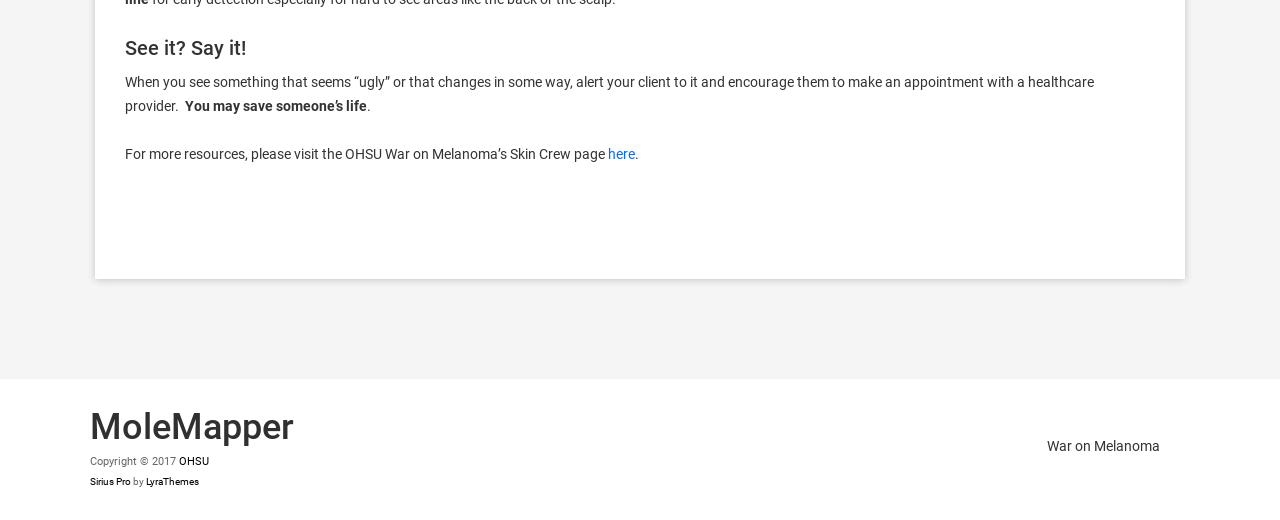Determine the bounding box for the HTML element described here: "Erasmus+". The coordinates should be given as [left, top, right, bottom] with each number being a float between 0 and 1.

None